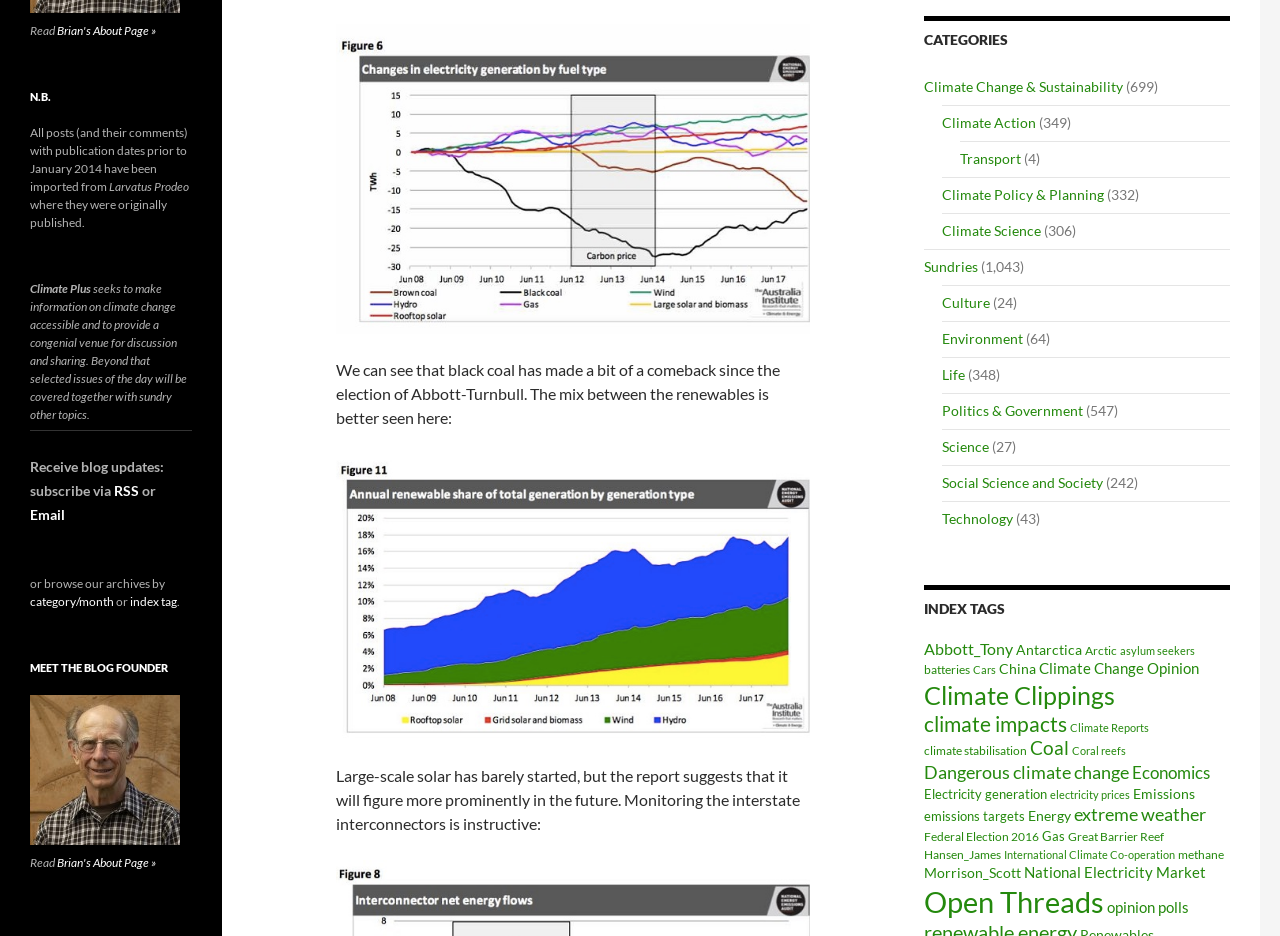What type of content is available on this website?
From the screenshot, supply a one-word or short-phrase answer.

Blog posts